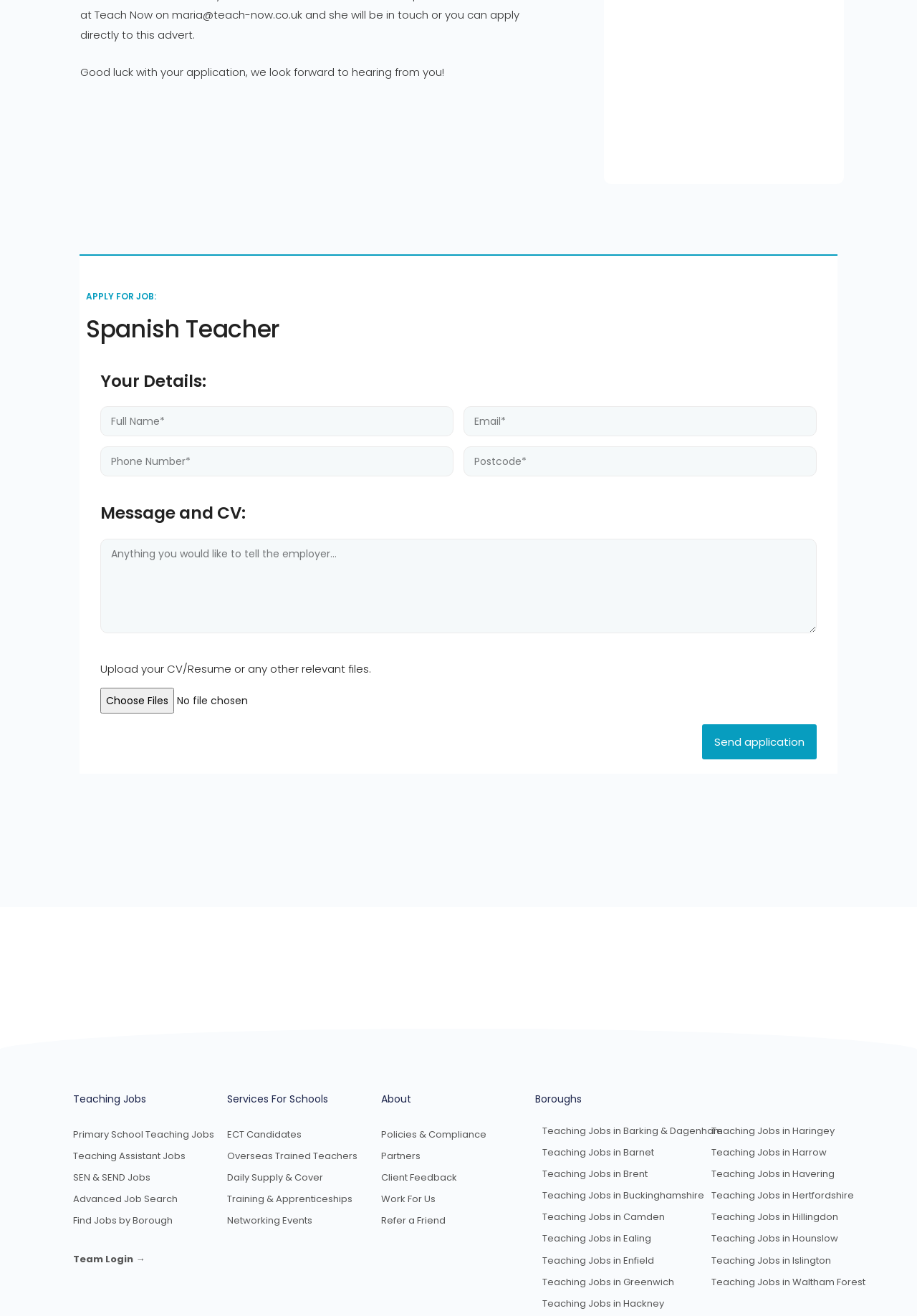Could you determine the bounding box coordinates of the clickable element to complete the instruction: "browse TV shows"? Provide the coordinates as four float numbers between 0 and 1, i.e., [left, top, right, bottom].

None